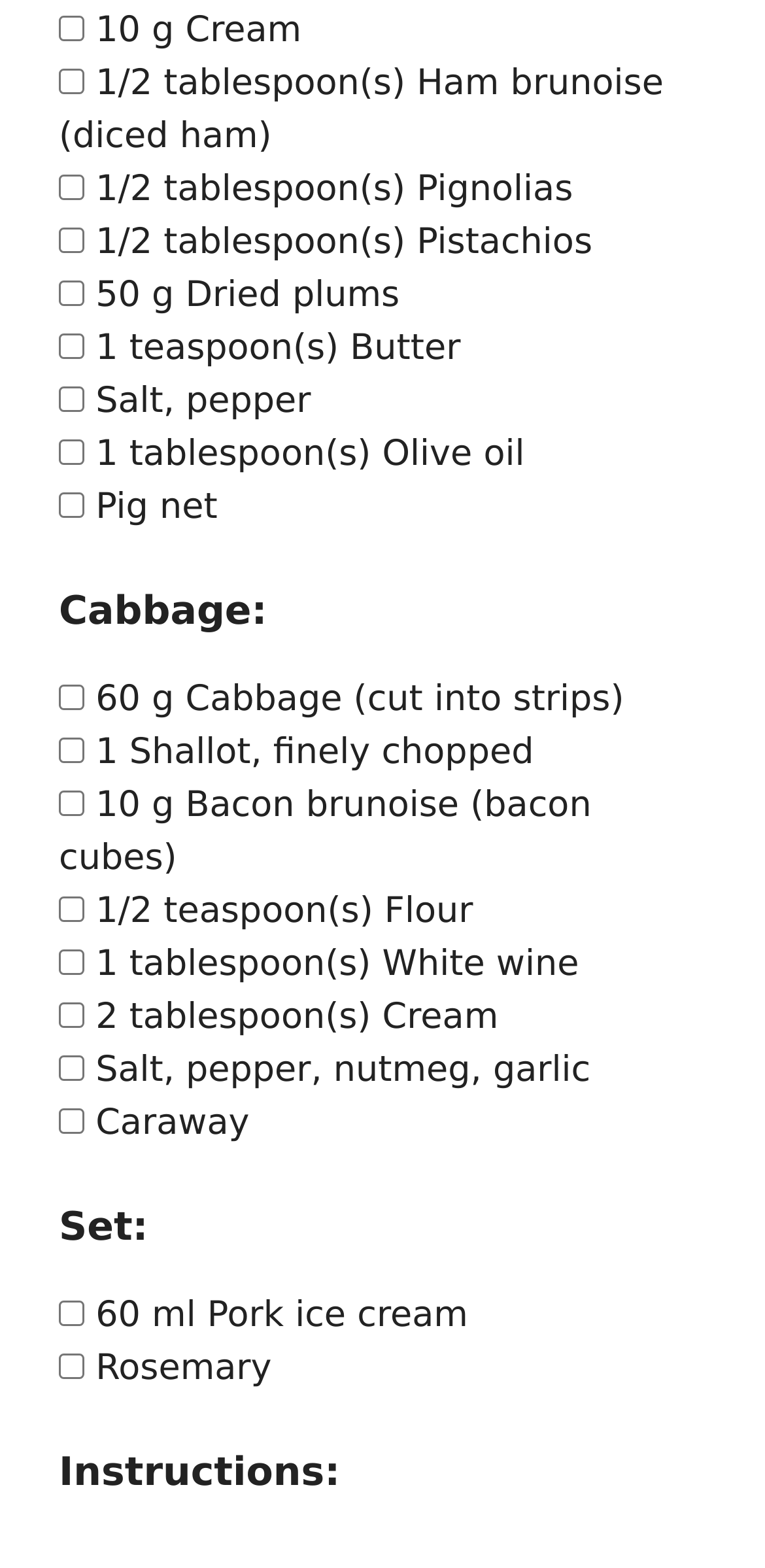Please identify the bounding box coordinates of the area that needs to be clicked to fulfill the following instruction: "Select Salt, pepper."

[0.077, 0.246, 0.11, 0.262]